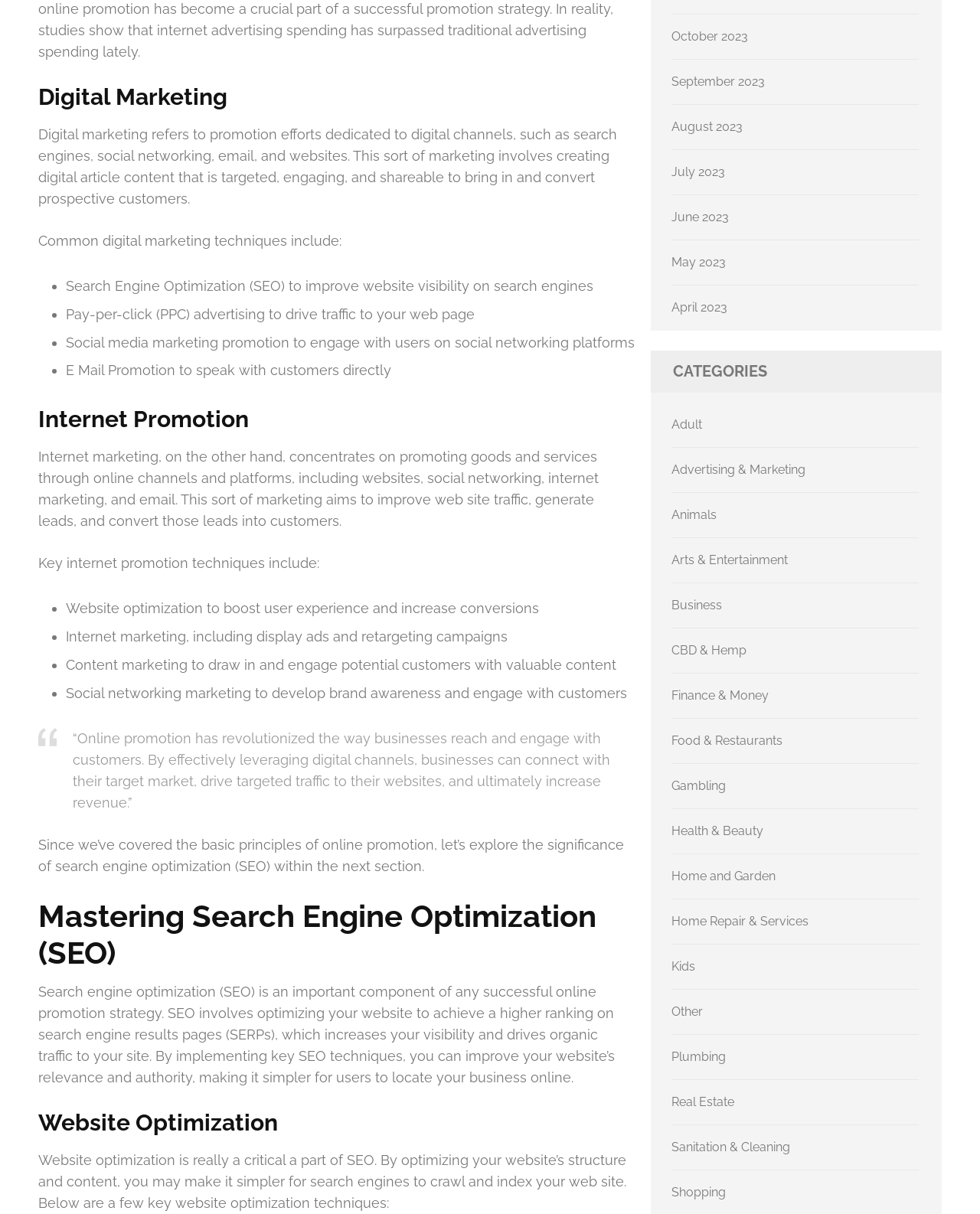Determine the bounding box coordinates for the element that should be clicked to follow this instruction: "View categories under Advertising & Marketing". The coordinates should be given as four float numbers between 0 and 1, in the format [left, top, right, bottom].

[0.685, 0.381, 0.822, 0.393]